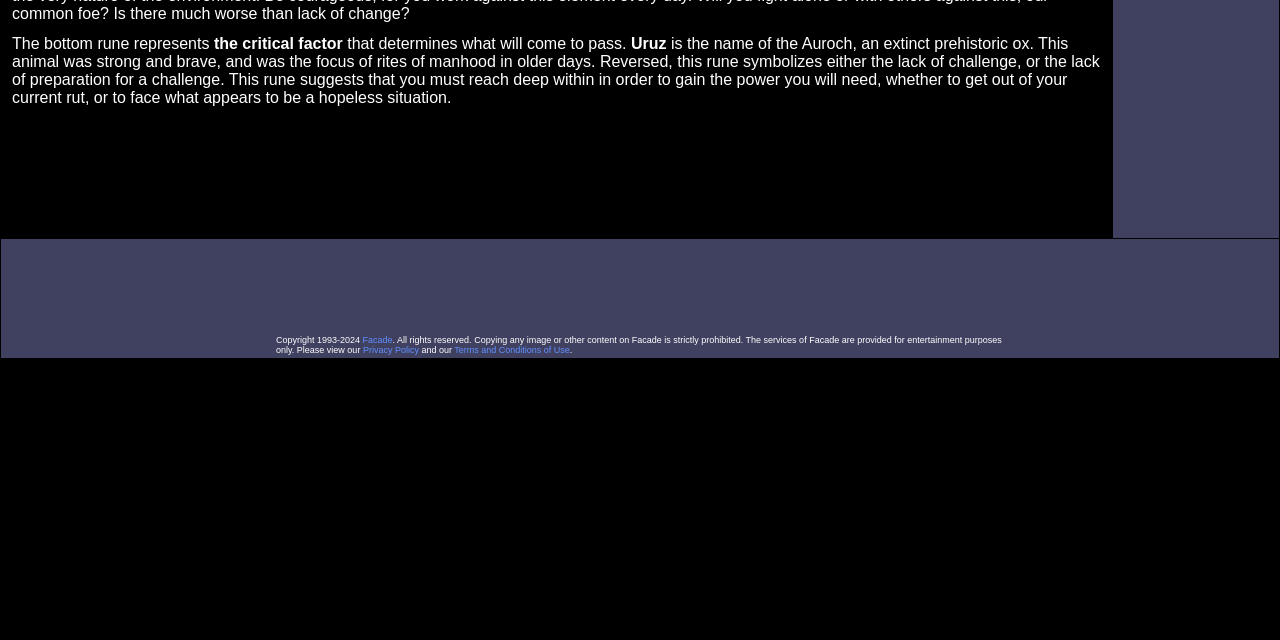Find the bounding box of the web element that fits this description: "Privacy Policy".

[0.284, 0.539, 0.327, 0.555]